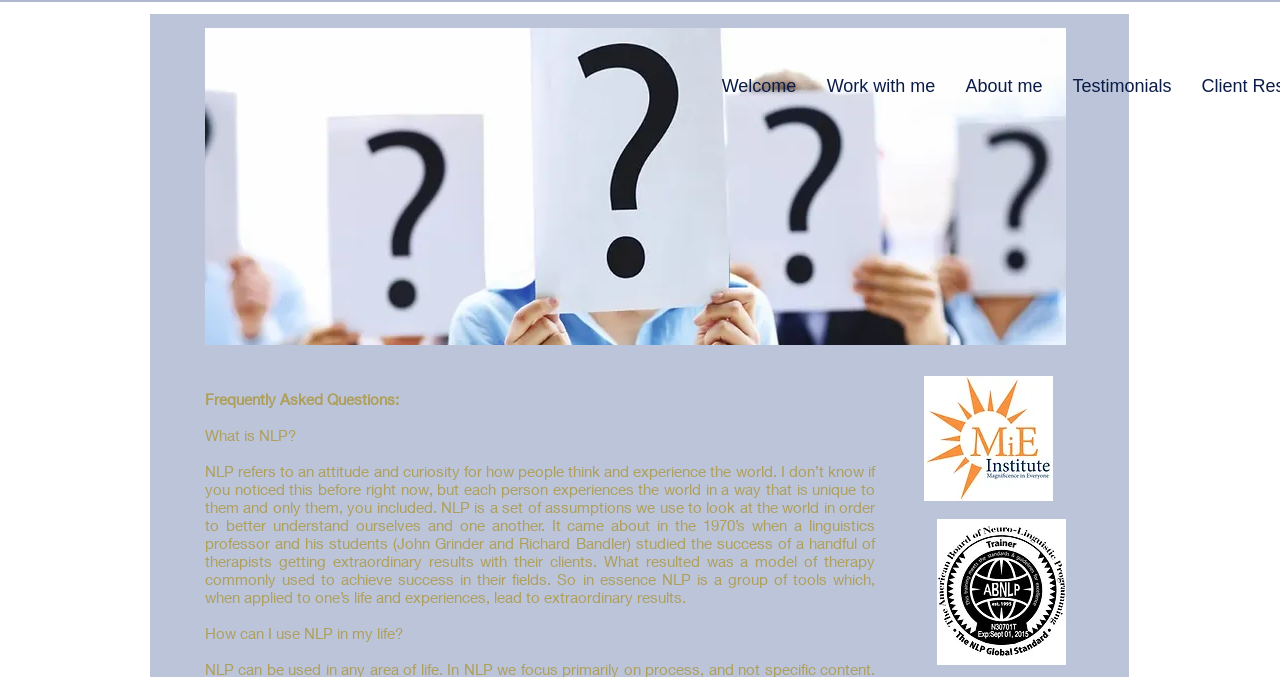Please determine the bounding box coordinates for the UI element described as: "Shopping cart (0)".

None